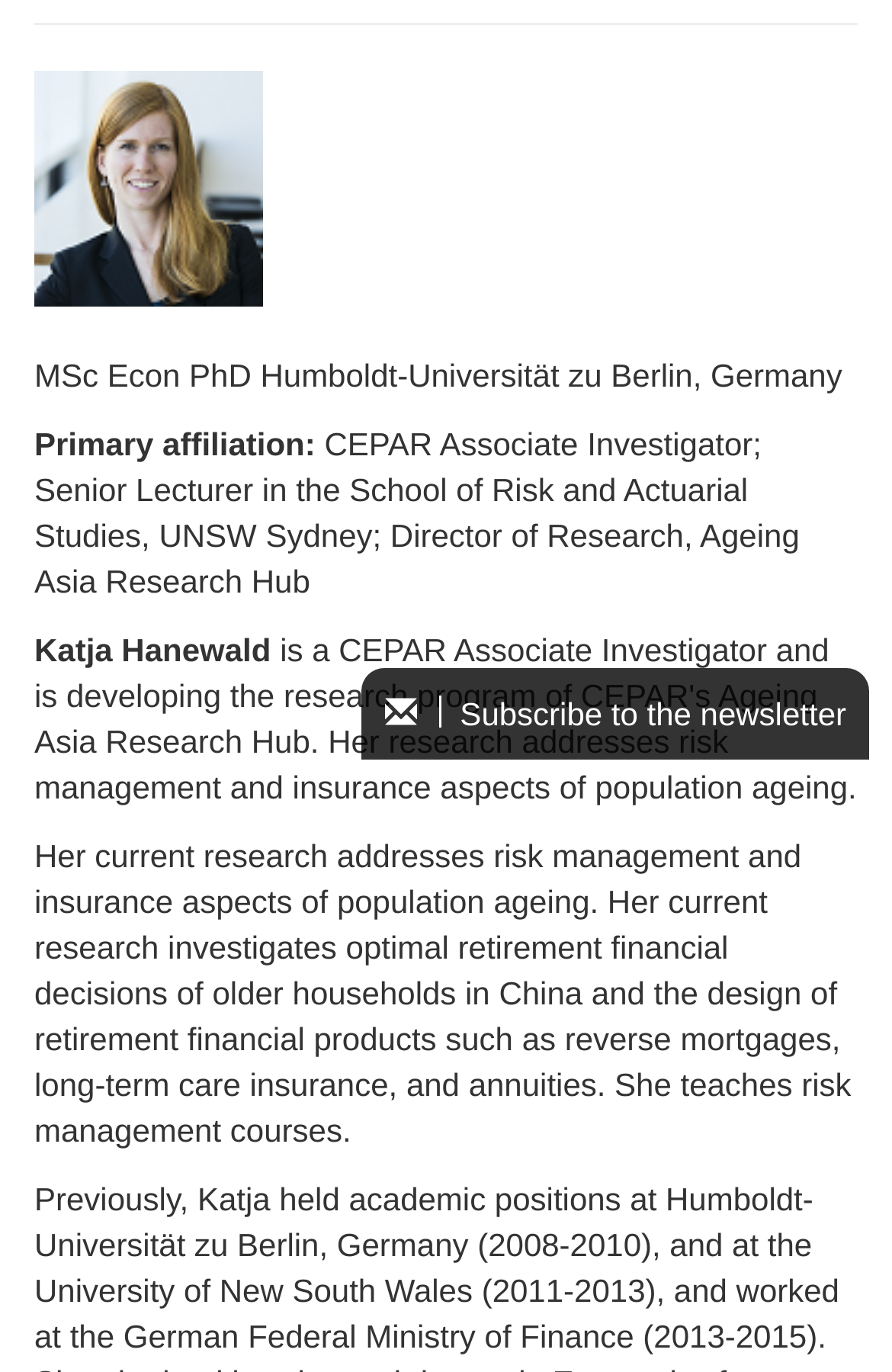Provide the bounding box coordinates of the HTML element this sentence describes: "Subscribe to the newsletter". The bounding box coordinates consist of four float numbers between 0 and 1, i.e., [left, top, right, bottom].

[0.431, 0.507, 0.949, 0.534]